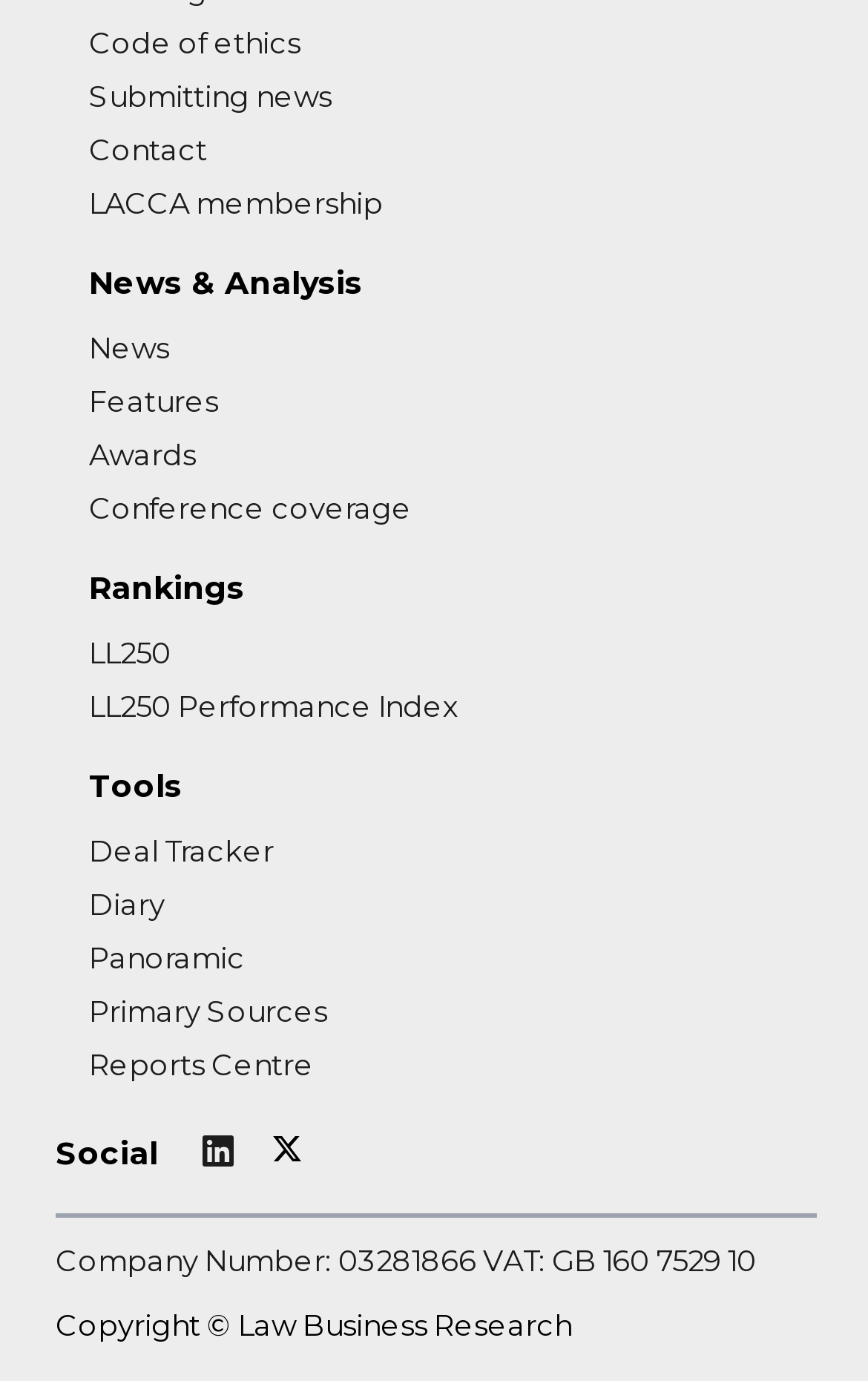Identify and provide the bounding box for the element described by: "Awards".

[0.103, 0.316, 0.226, 0.342]